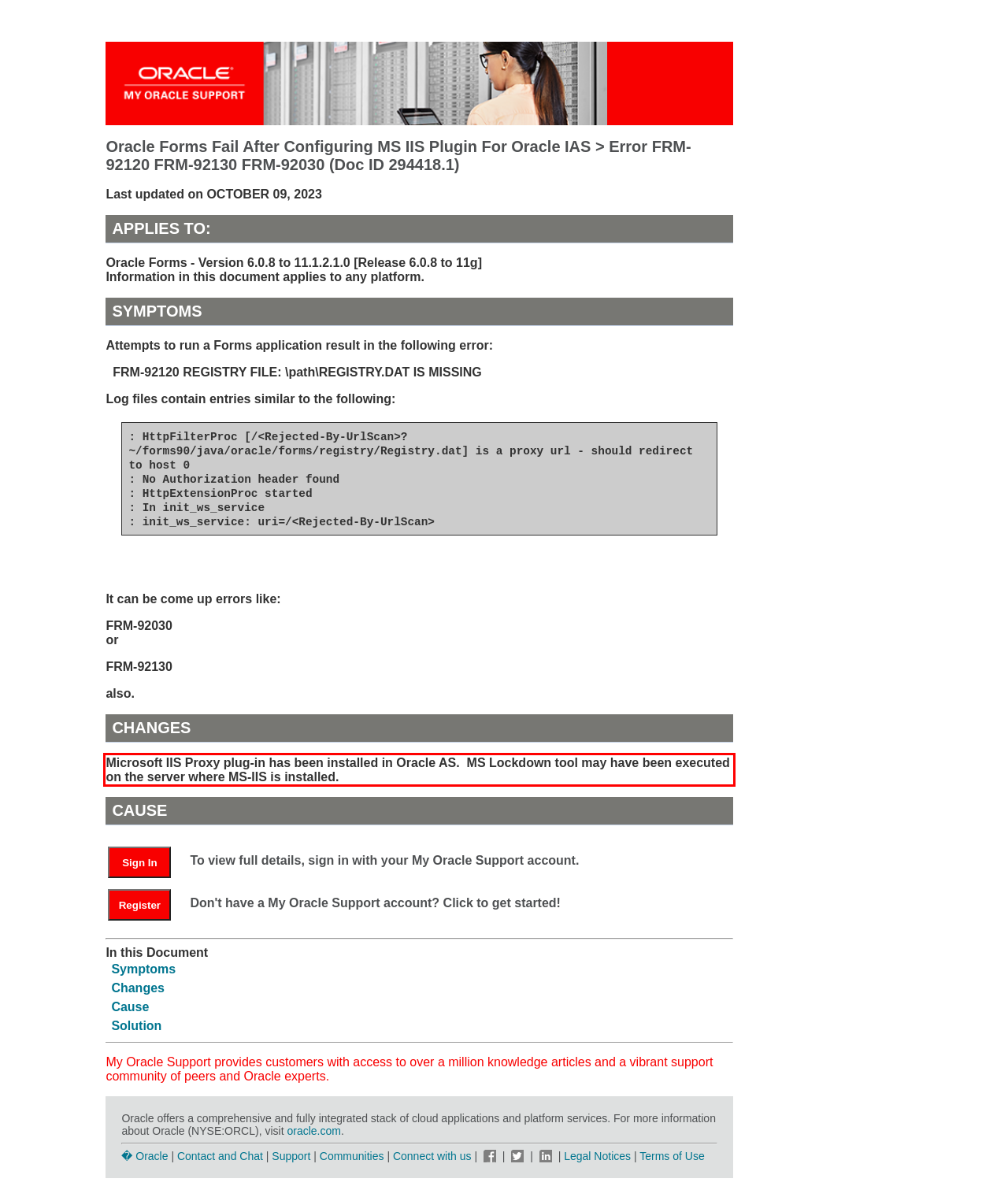Within the screenshot of a webpage, identify the red bounding box and perform OCR to capture the text content it contains.

Microsoft IIS Proxy plug-in has been installed in Oracle AS. MS Lockdown tool may have been executed on the server where MS-IIS is installed.